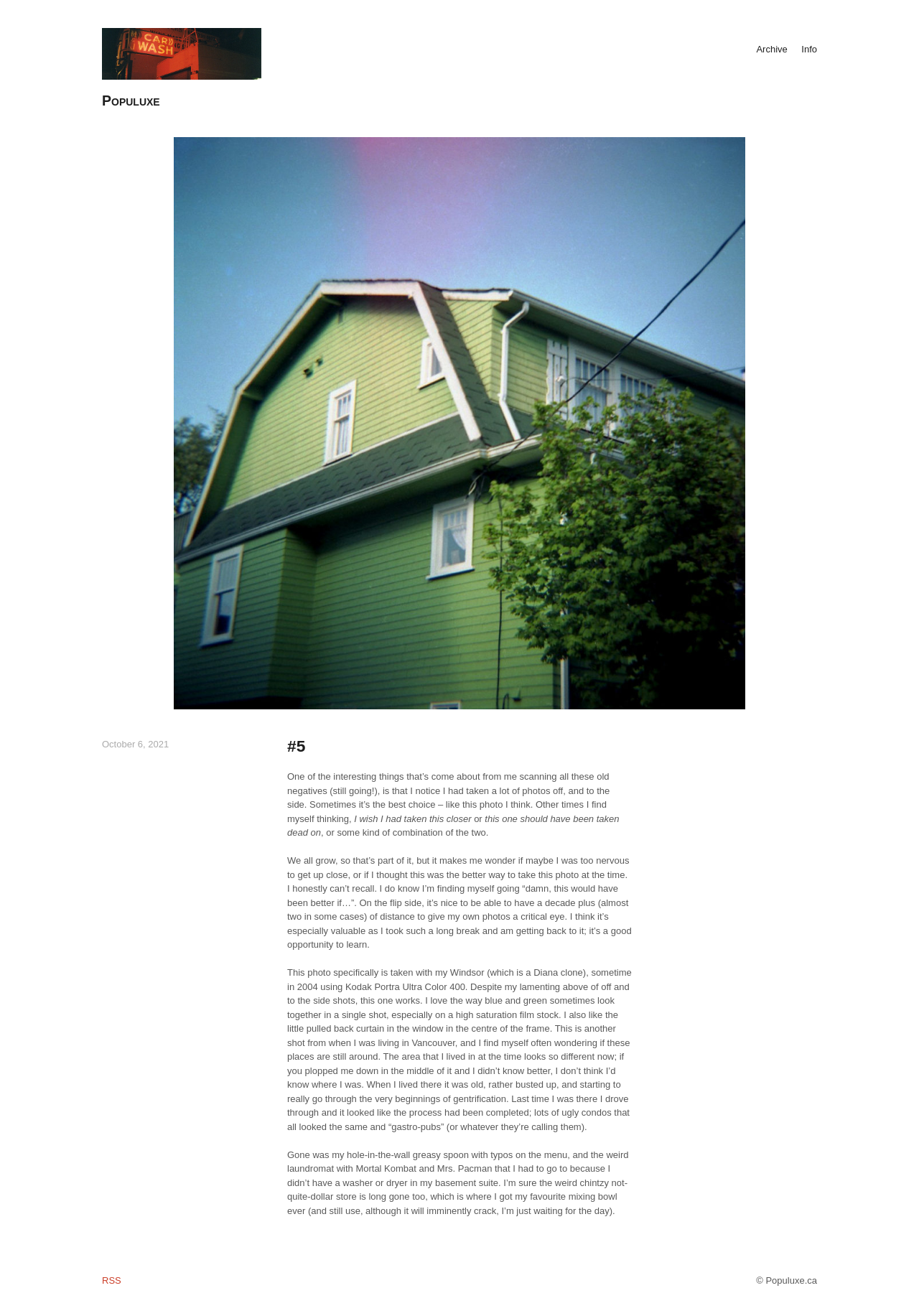What type of camera was used to take the photo?
Kindly offer a detailed explanation using the data available in the image.

The type of camera used to take the photo can be found in the article text, where it says 'This photo specifically is taken with my Windsor (which is a Diana clone), sometime in 2004 using Kodak Portra Ultra Color 400.'